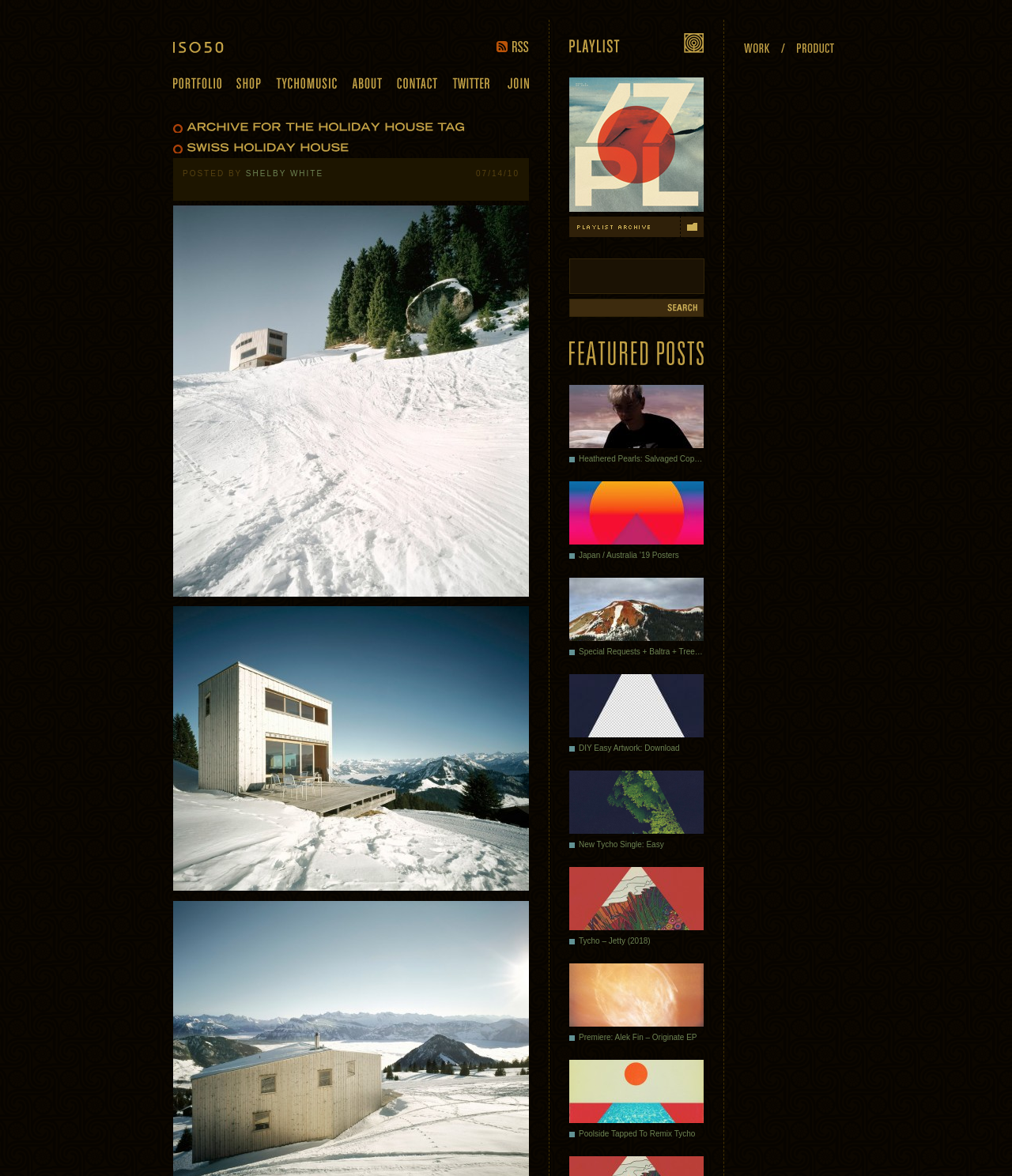What is the name of the music project associated with the blog?
Using the information from the image, give a concise answer in one word or a short phrase.

Tycho